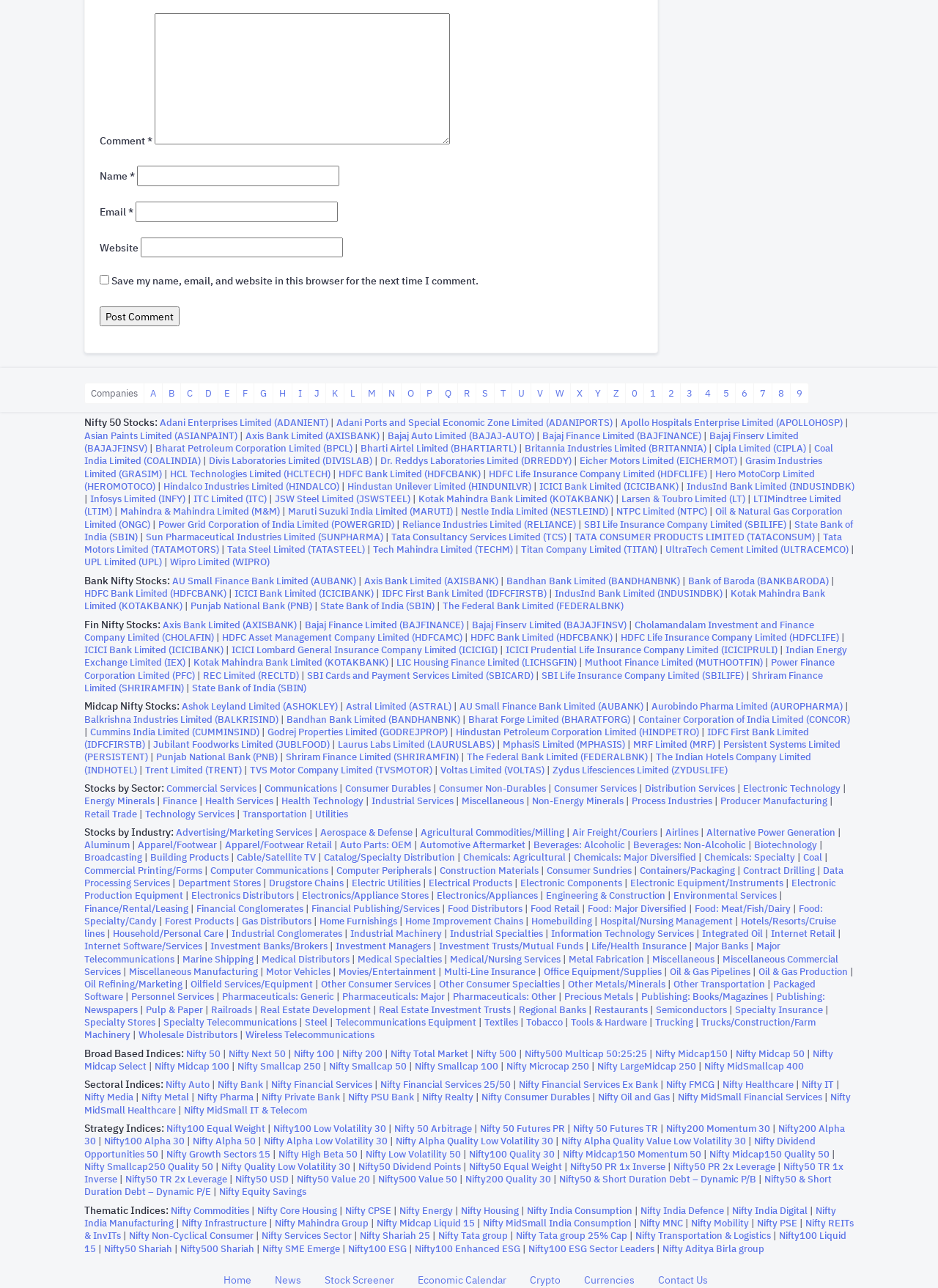Determine the bounding box coordinates in the format (top-left x, top-left y, bottom-right x, bottom-right y). Ensure all values are floating point numbers between 0 and 1. Identify the bounding box of the UI element described by: V

[0.565, 0.297, 0.586, 0.314]